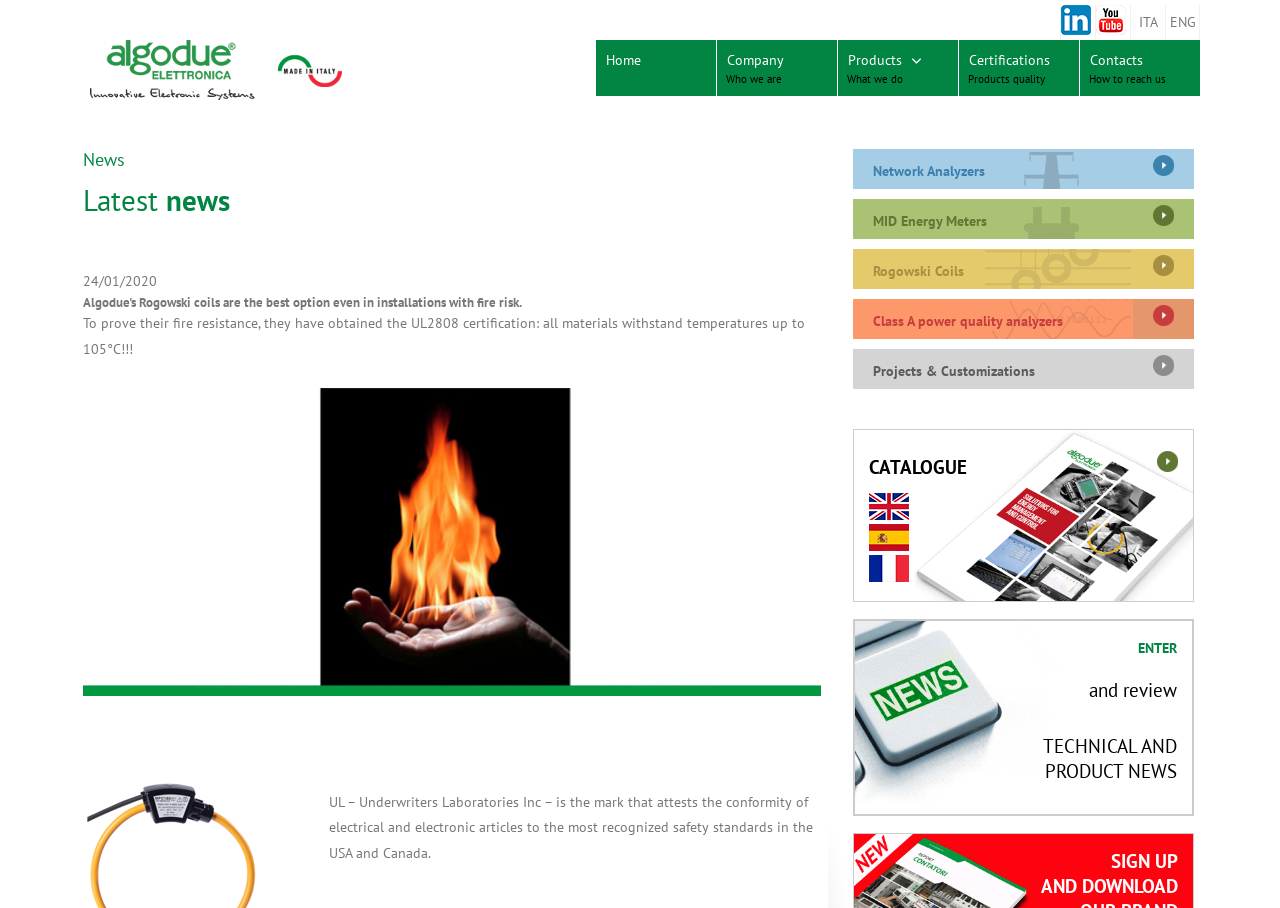What is the company name? Look at the image and give a one-word or short phrase answer.

Algodue Elettronica